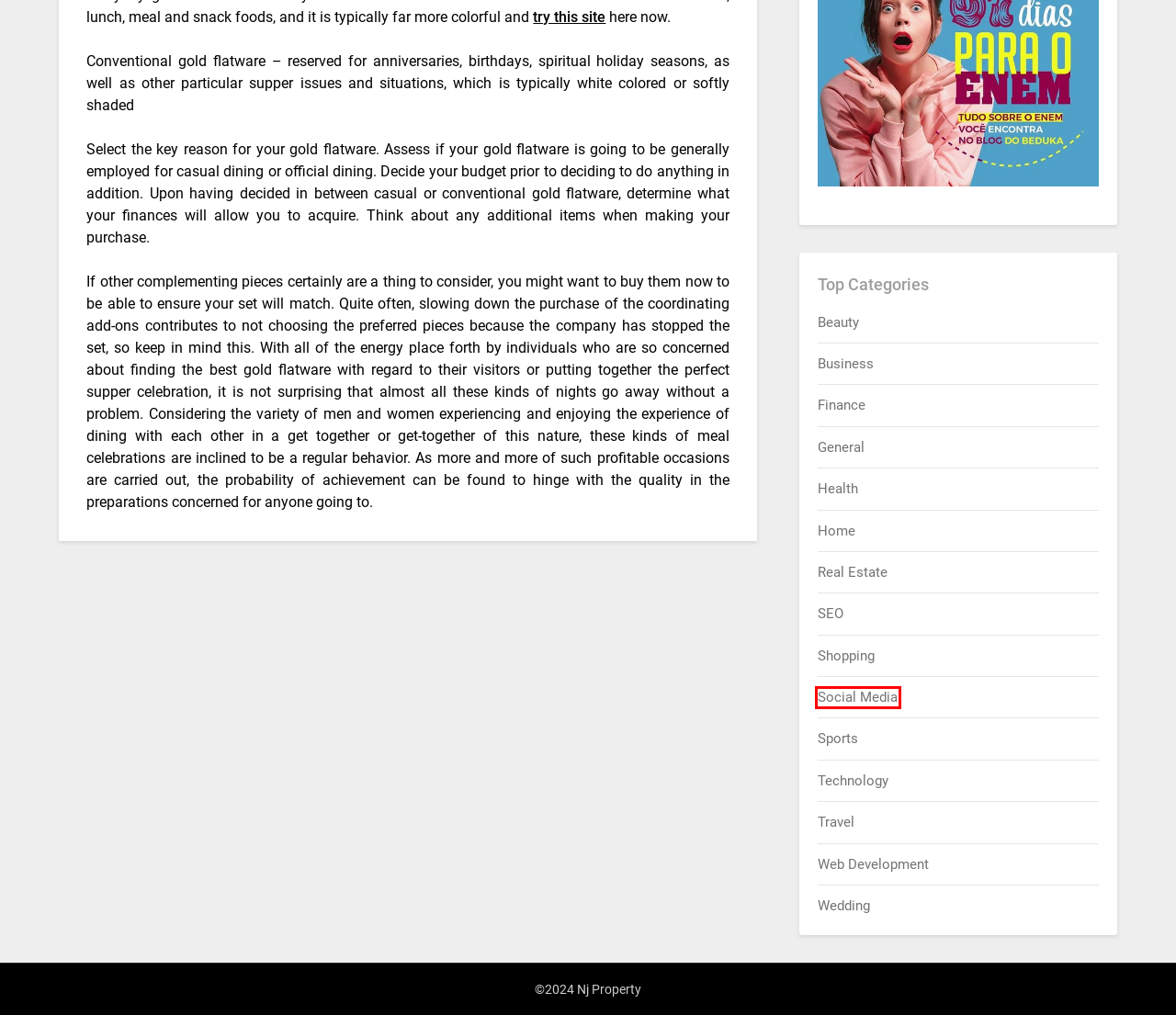Inspect the provided webpage screenshot, concentrating on the element within the red bounding box. Select the description that best represents the new webpage after you click the highlighted element. Here are the candidates:
A. Beauty – Nj Property
B. Real Estate – Nj Property
C. Social Media – Nj Property
D. General – Nj Property
E. Web Development – Nj Property
F. Wholesale Cheap Gold Flatware - Buy in Bulk on DHgate.com
G. Health – Nj Property
H. Finance – Nj Property

C